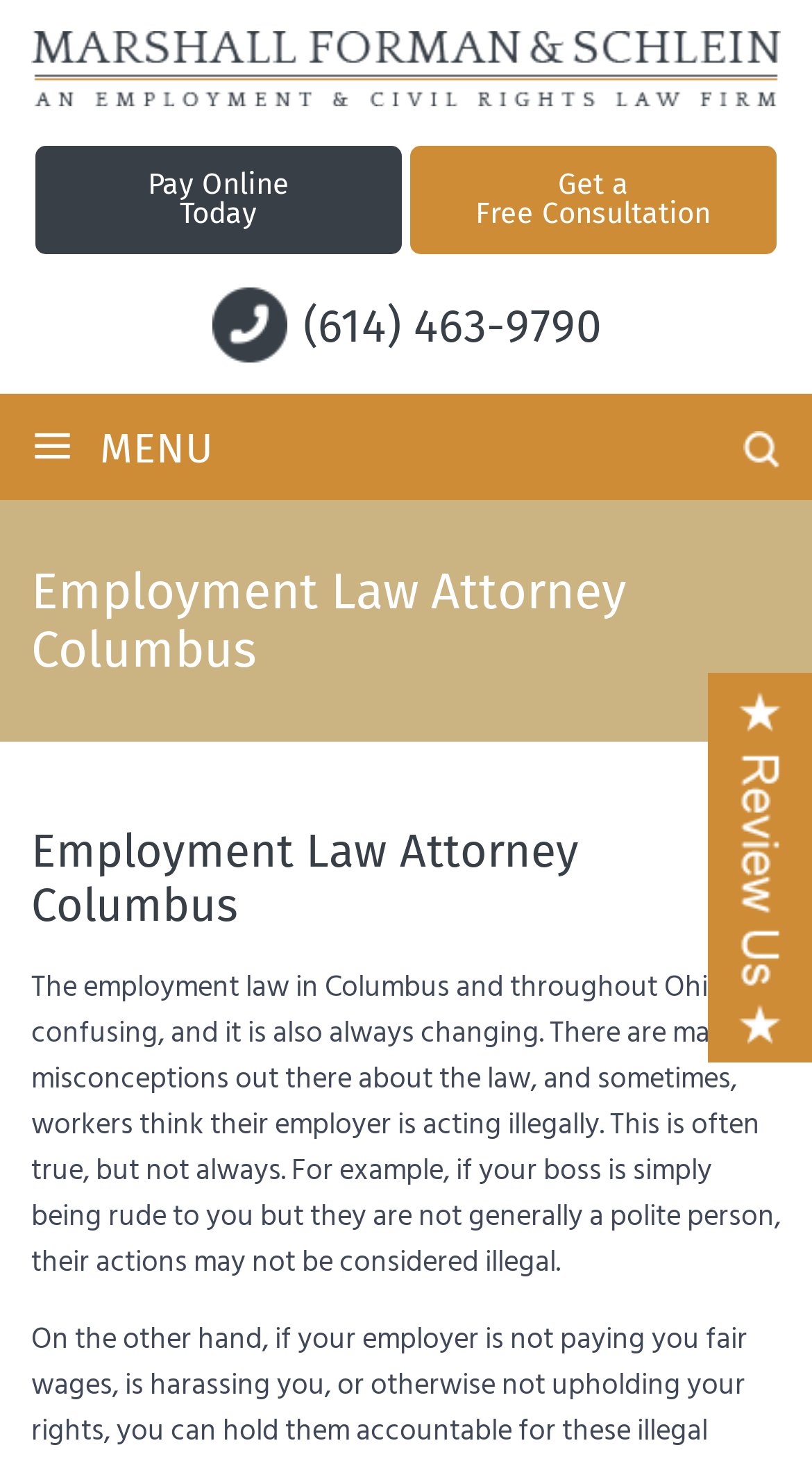What is the action of the 'Get a Free Consultation' link? Based on the image, give a response in one word or a short phrase.

To get a free consultation